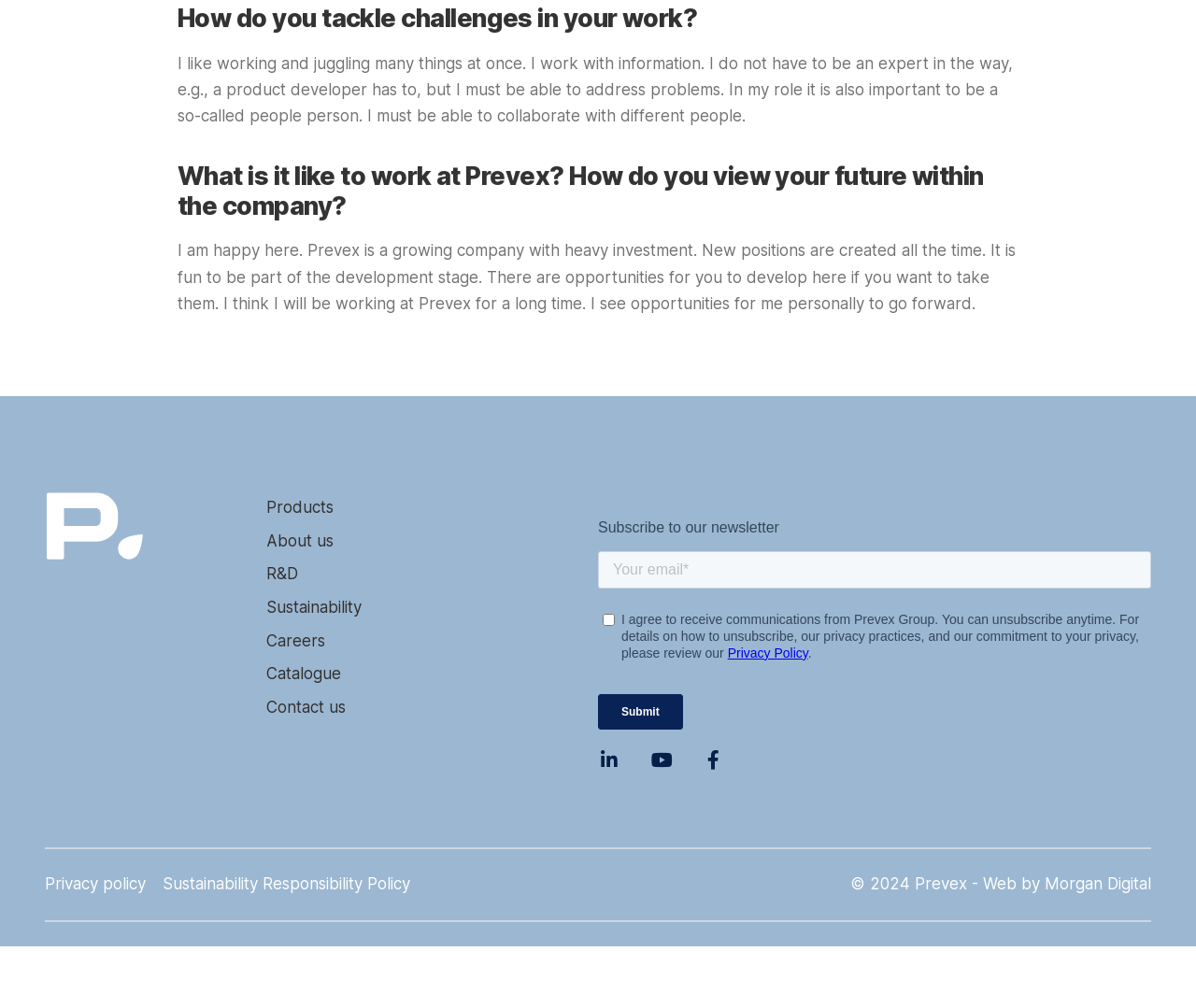Please identify the bounding box coordinates of the area I need to click to accomplish the following instruction: "Click on Products".

[0.222, 0.487, 0.5, 0.52]